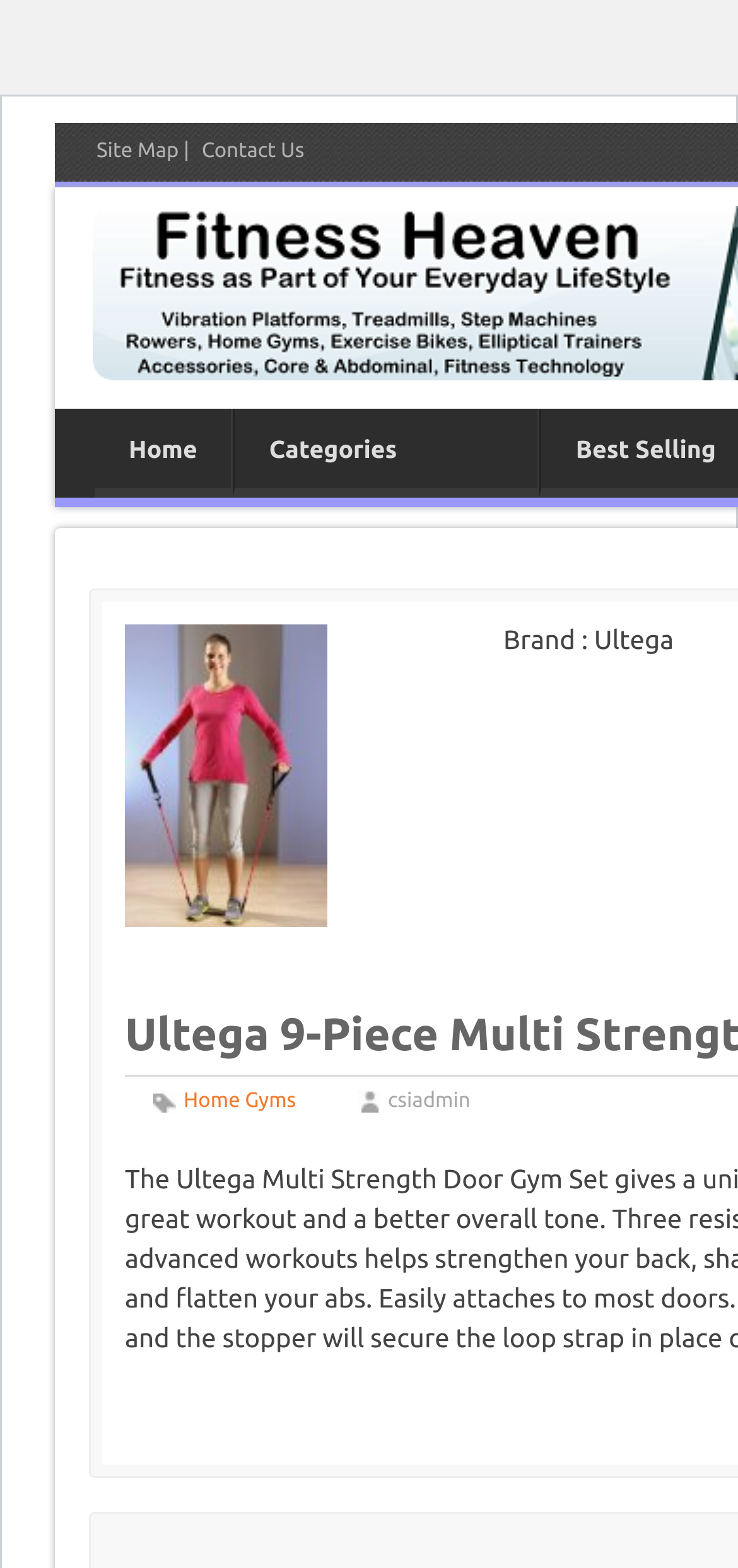Provide your answer in a single word or phrase: 
How many pieces does the product have?

9-Piece